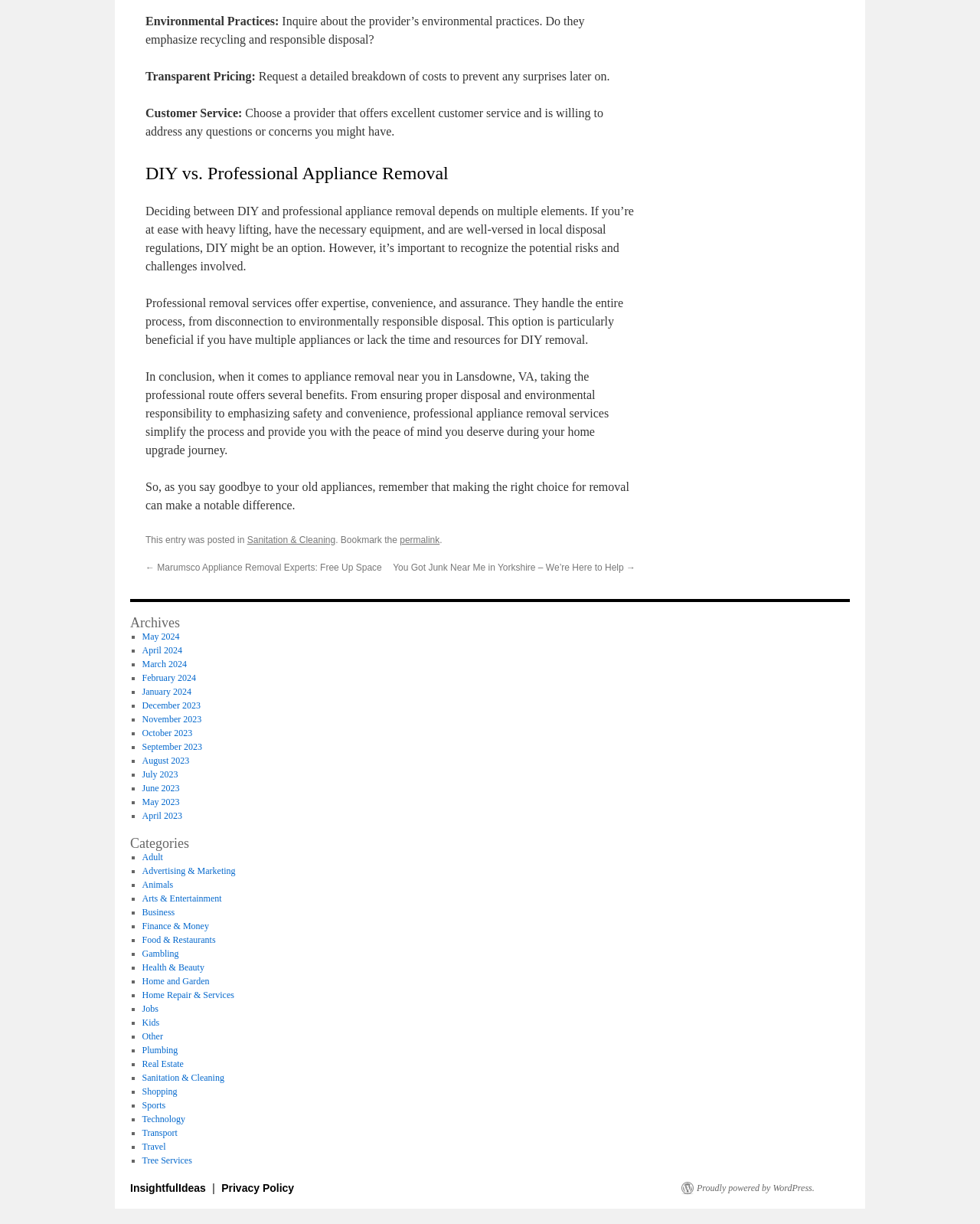Please identify the bounding box coordinates of the element that needs to be clicked to execute the following command: "Read the article DRIVING MISS LAZY: How Safe Is Too Safe?". Provide the bounding box using four float numbers between 0 and 1, formatted as [left, top, right, bottom].

None